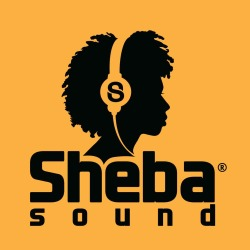Detail every aspect of the image in your description.

The image features the logo of Sheba Sound, prominently displayed on a vibrant orange background. The design showcases a silhouette of a person's head, adorned with stylish headphones, symbolizing a connection to music. The logo is accompanied by the text "Sheba sound," rendered in a bold, modern font, further emphasizing the brand's focus on music and audio. This striking visual conveys a sense of cultural richness and musical diversity, reflecting Sheba Sound's commitment to recording and promoting Ethiopian music to a broader audience.